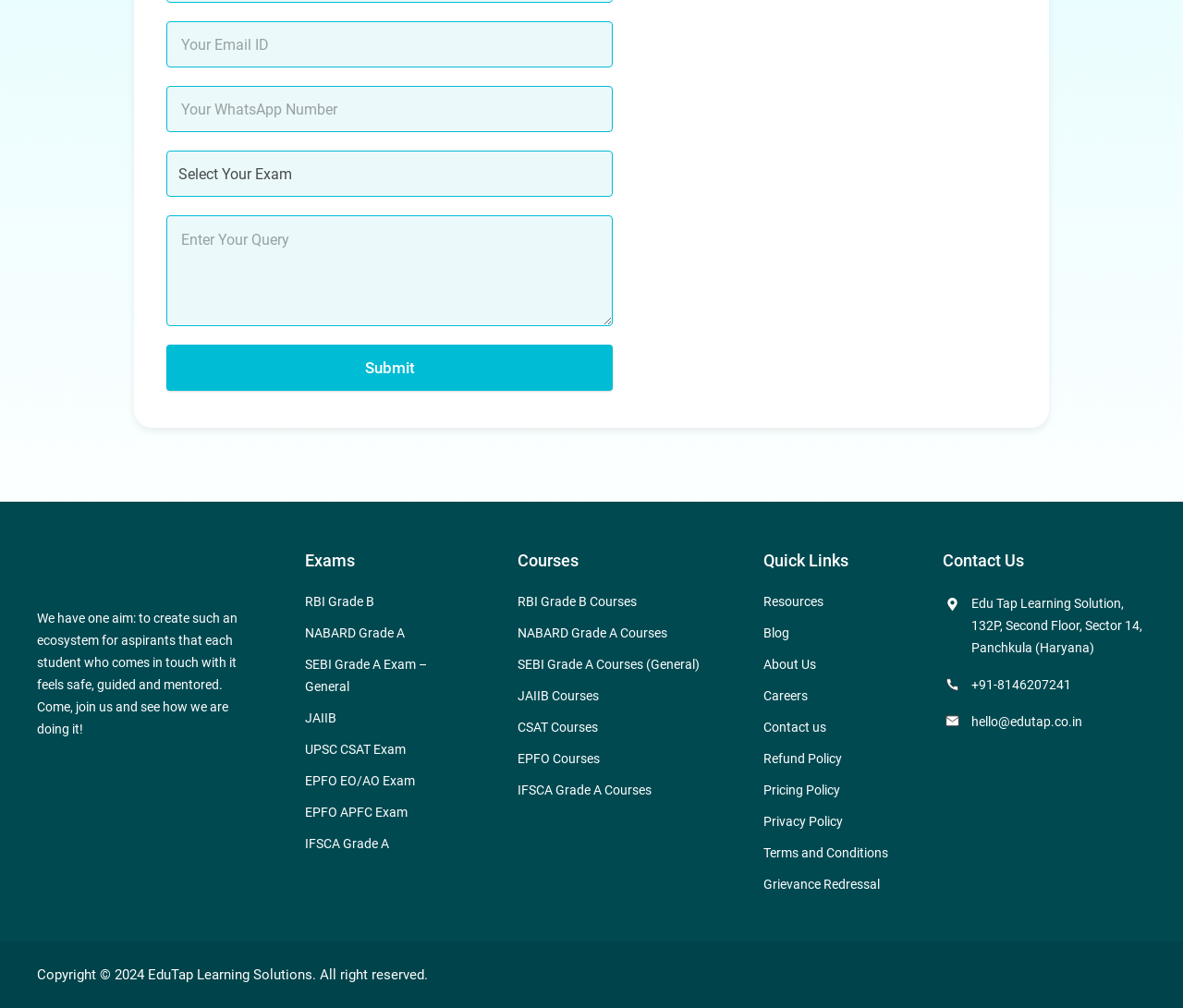How many social media links are available in the footer?
Please use the image to provide a one-word or short phrase answer.

6